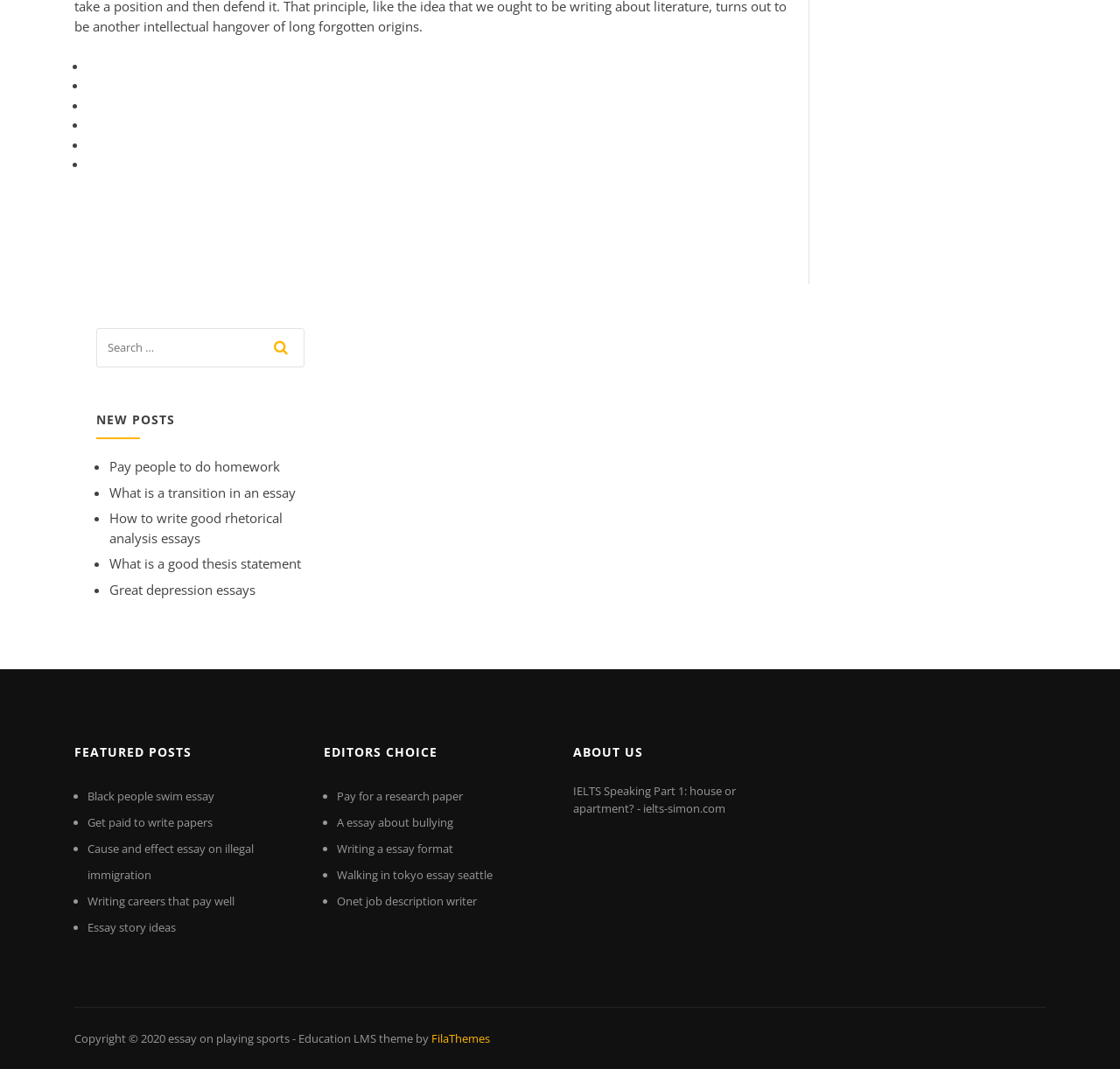Specify the bounding box coordinates of the area to click in order to follow the given instruction: "Click on the 'NEW POSTS' section."

[0.086, 0.376, 0.271, 0.411]